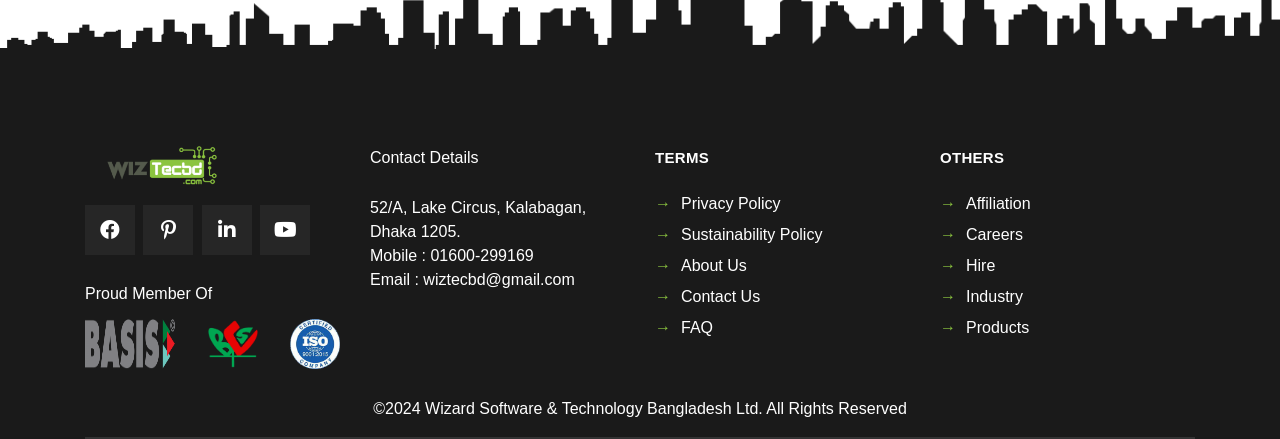What are the terms and conditions links?
Refer to the image and give a detailed answer to the question.

The terms and conditions links are located in the 'TERMS' section, which is located at the top right corner of the webpage. The links include 'Privacy Policy', 'Sustainability Policy', 'About Us', 'Contact Us', and 'FAQ', as indicated by the link elements with IDs 268 to 272.